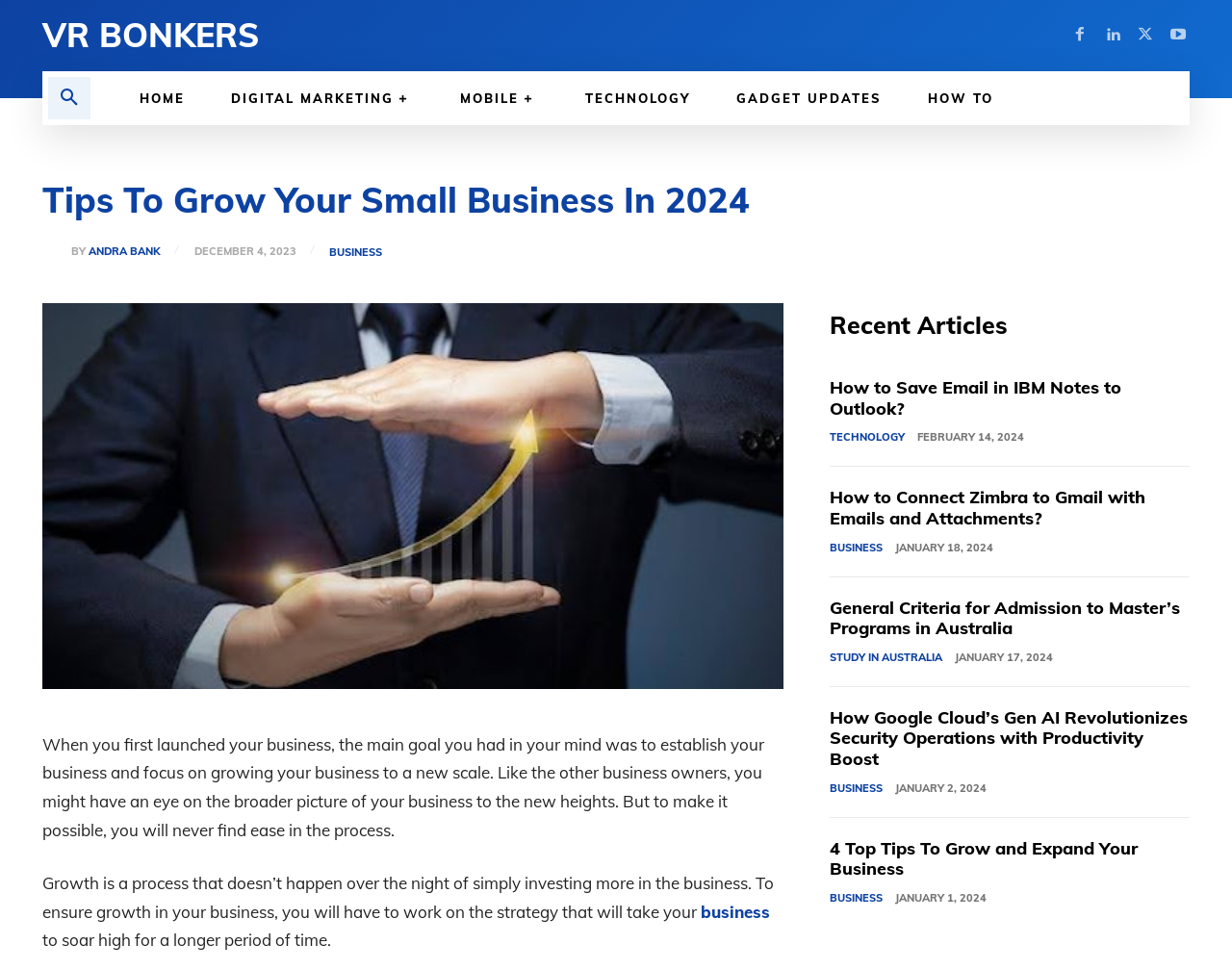Identify the bounding box for the given UI element using the description provided. Coordinates should be in the format (top-left x, top-left y, bottom-right x, bottom-right y) and must be between 0 and 1. Here is the description: parent_node: BY title="Andra Bank"

[0.034, 0.249, 0.058, 0.269]